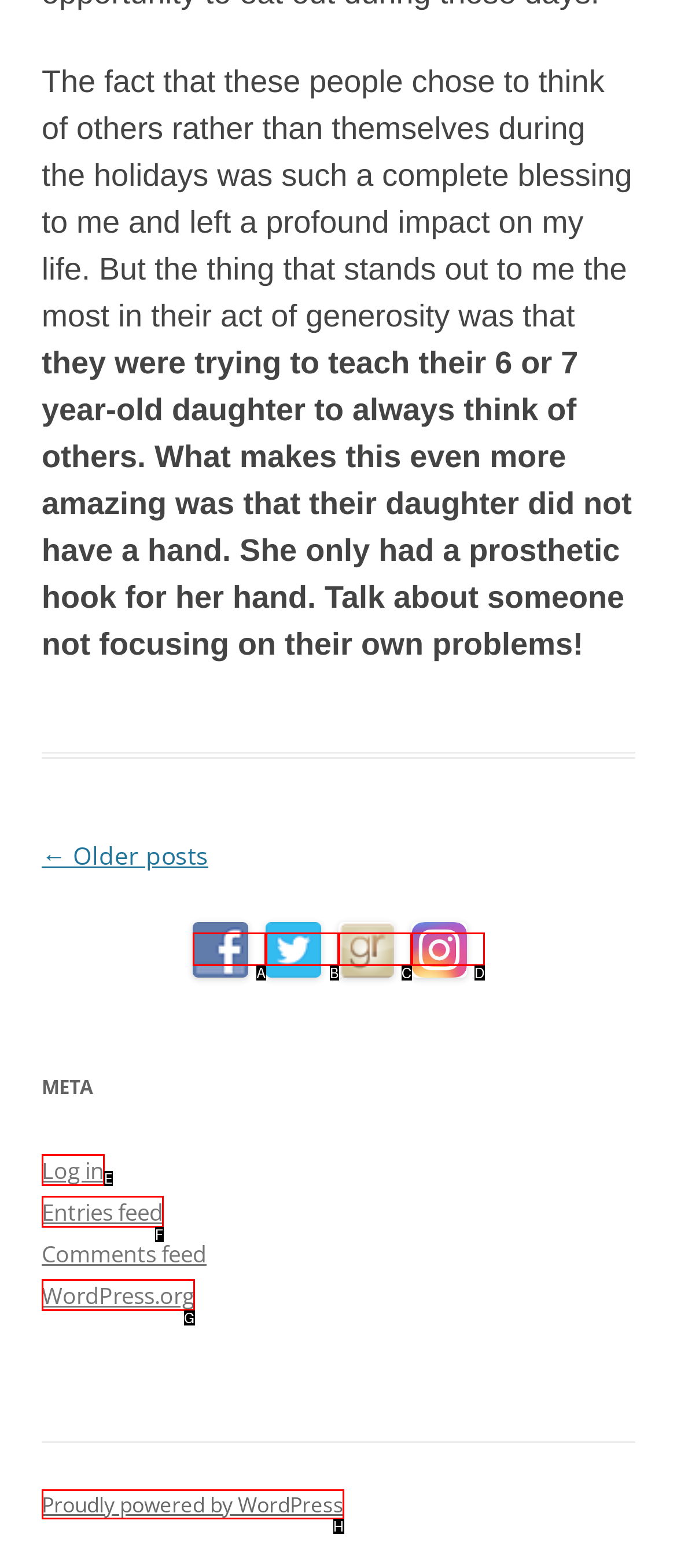Given the description: Rick Fillman, identify the corresponding option. Answer with the letter of the appropriate option directly.

None